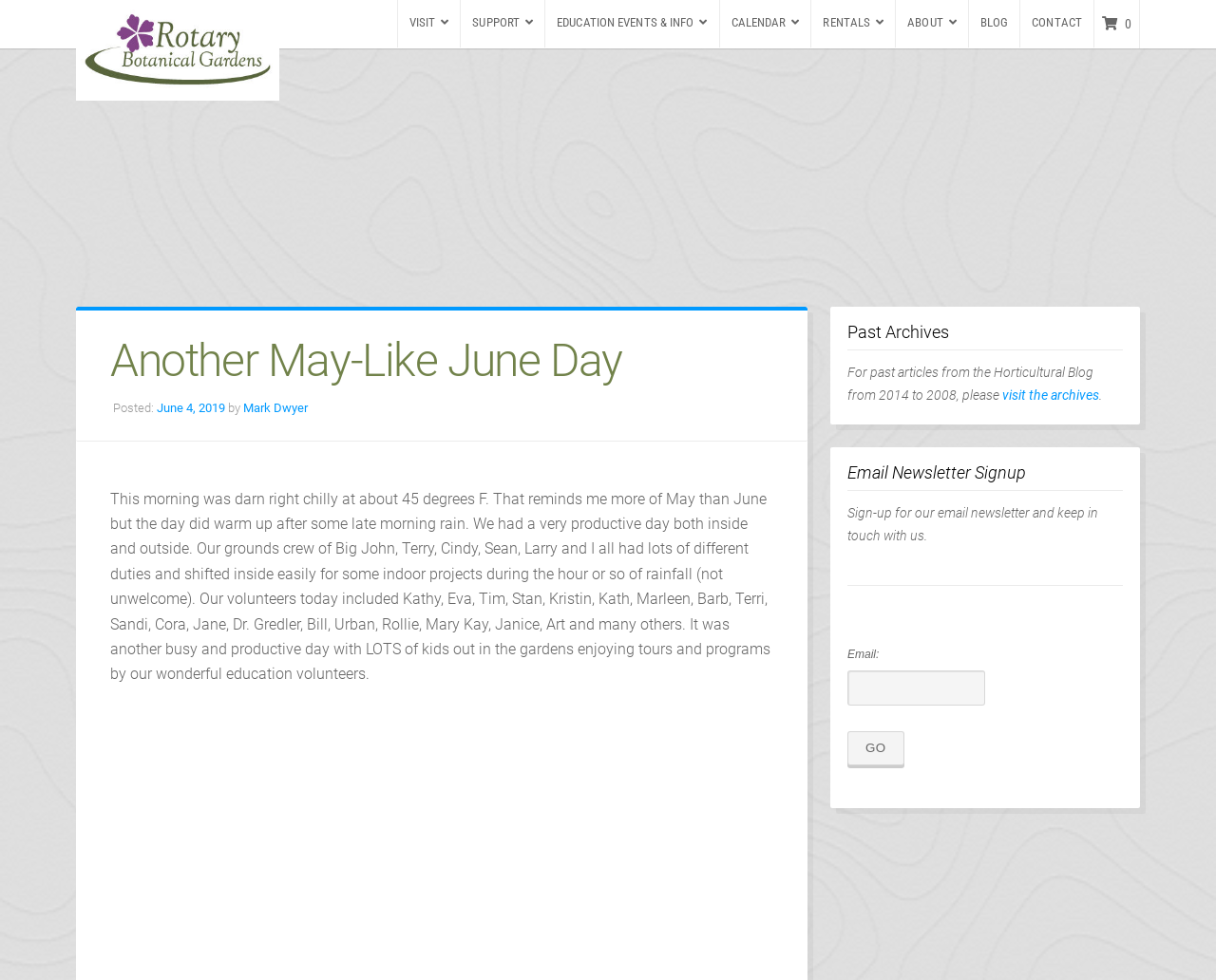Who wrote the blog post?
Using the image provided, answer with just one word or phrase.

Mark Dwyer